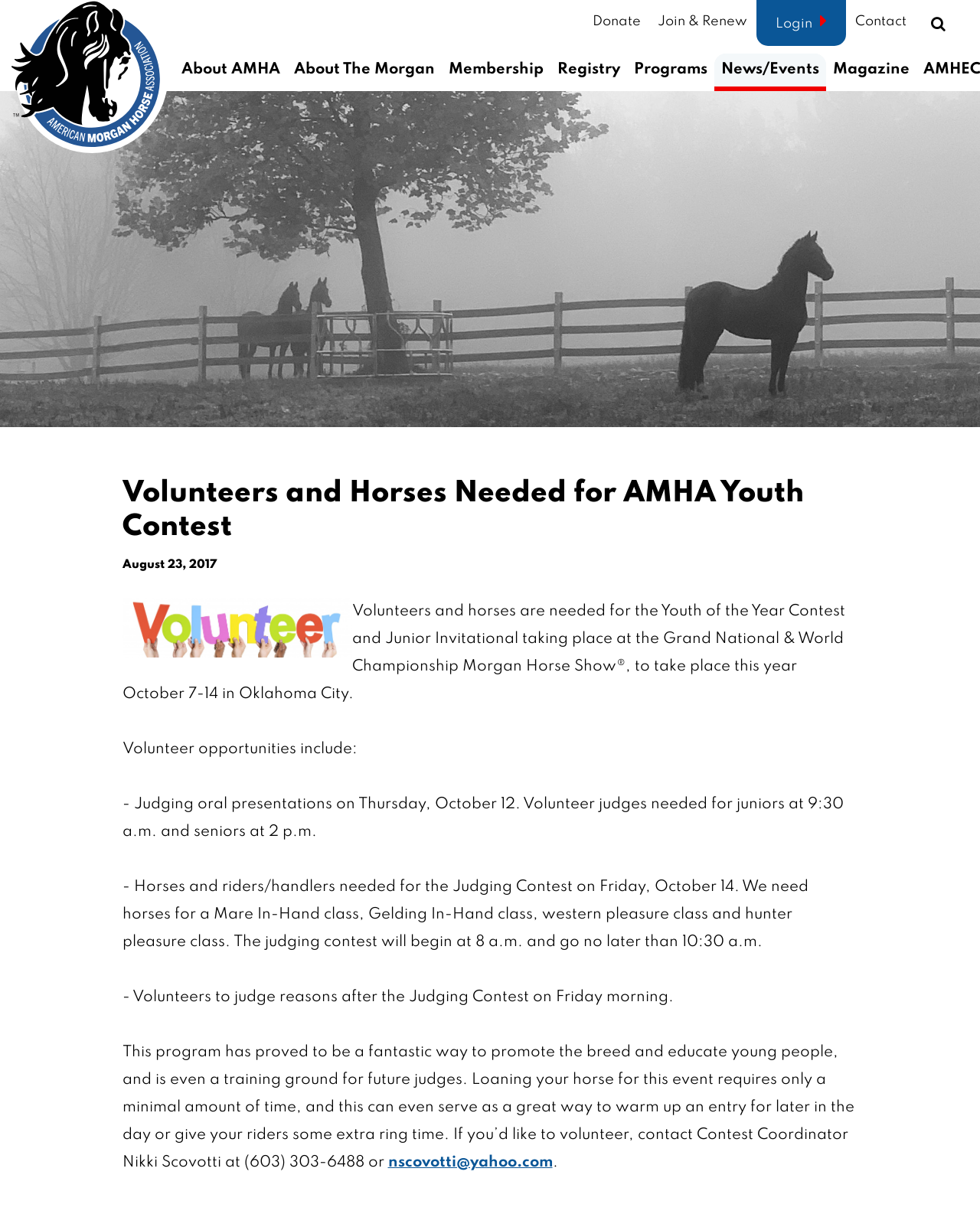Identify the coordinates of the bounding box for the element that must be clicked to accomplish the instruction: "Click the 'Login' link".

[0.772, 0.0, 0.863, 0.038]